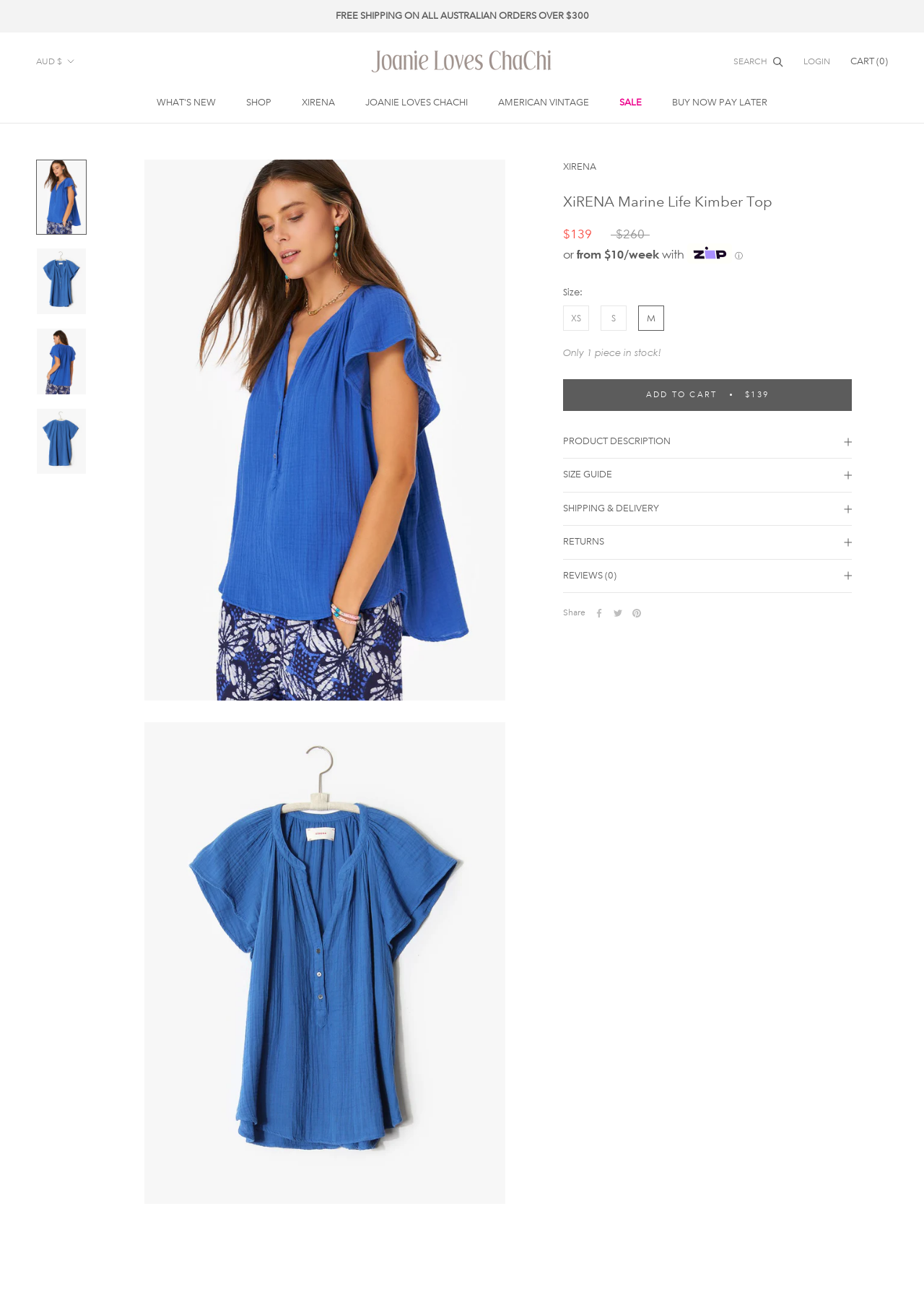Locate the bounding box coordinates of the element that should be clicked to fulfill the instruction: "View cart".

[0.92, 0.043, 0.961, 0.052]